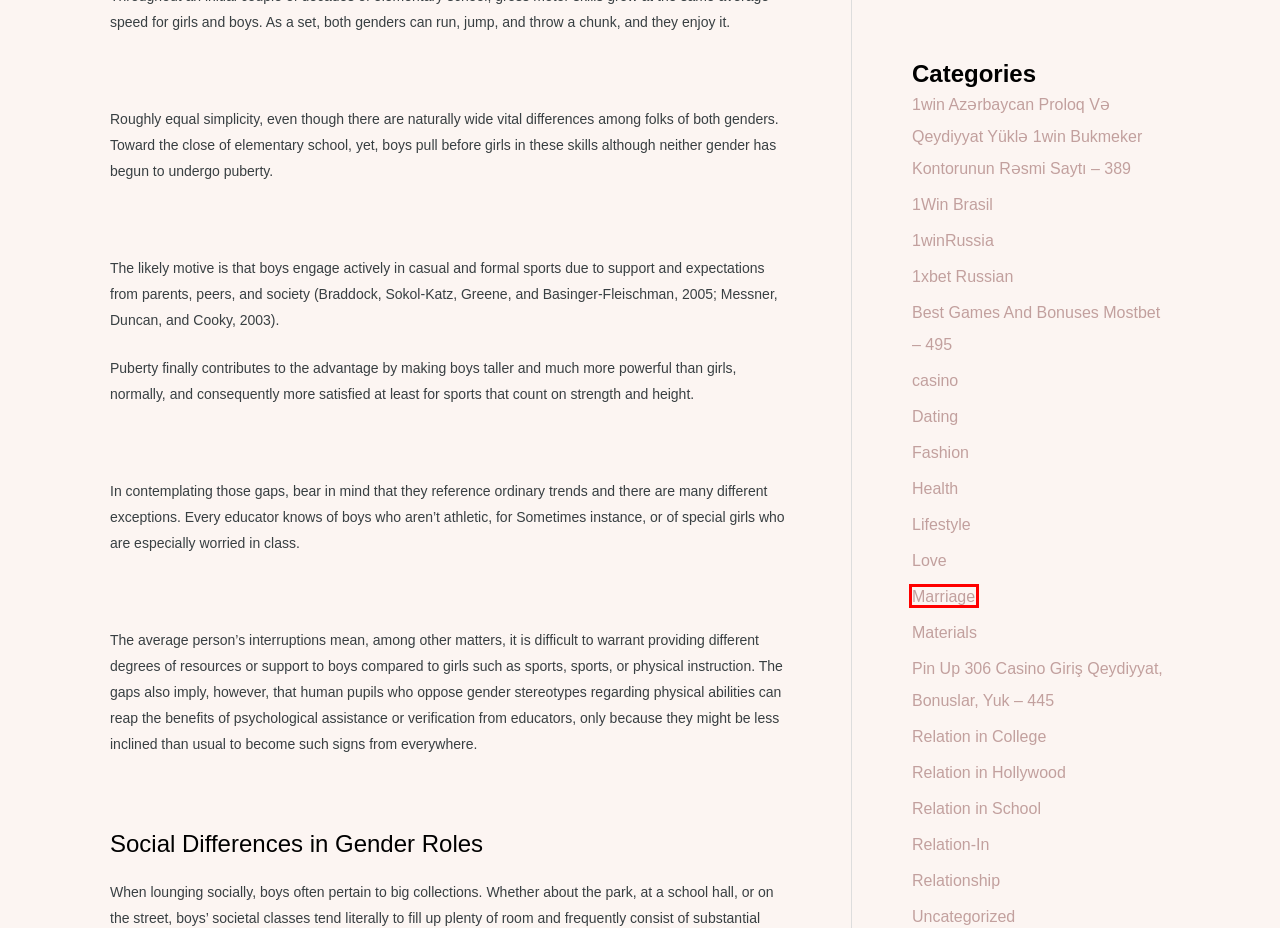Observe the screenshot of a webpage with a red bounding box around an element. Identify the webpage description that best fits the new page after the element inside the bounding box is clicked. The candidates are:
A. 1Win Brasil - Relation Status
B. 1xbet Russian - Relation Status
C. Fashion - Relation Status
D. Uncategorized - Relation Status
E. Relation in Hollywood - Relation Status
F. Materials - Relation Status
G. 1winRussia - Relation Status
H. Marriage - Relation Status

H